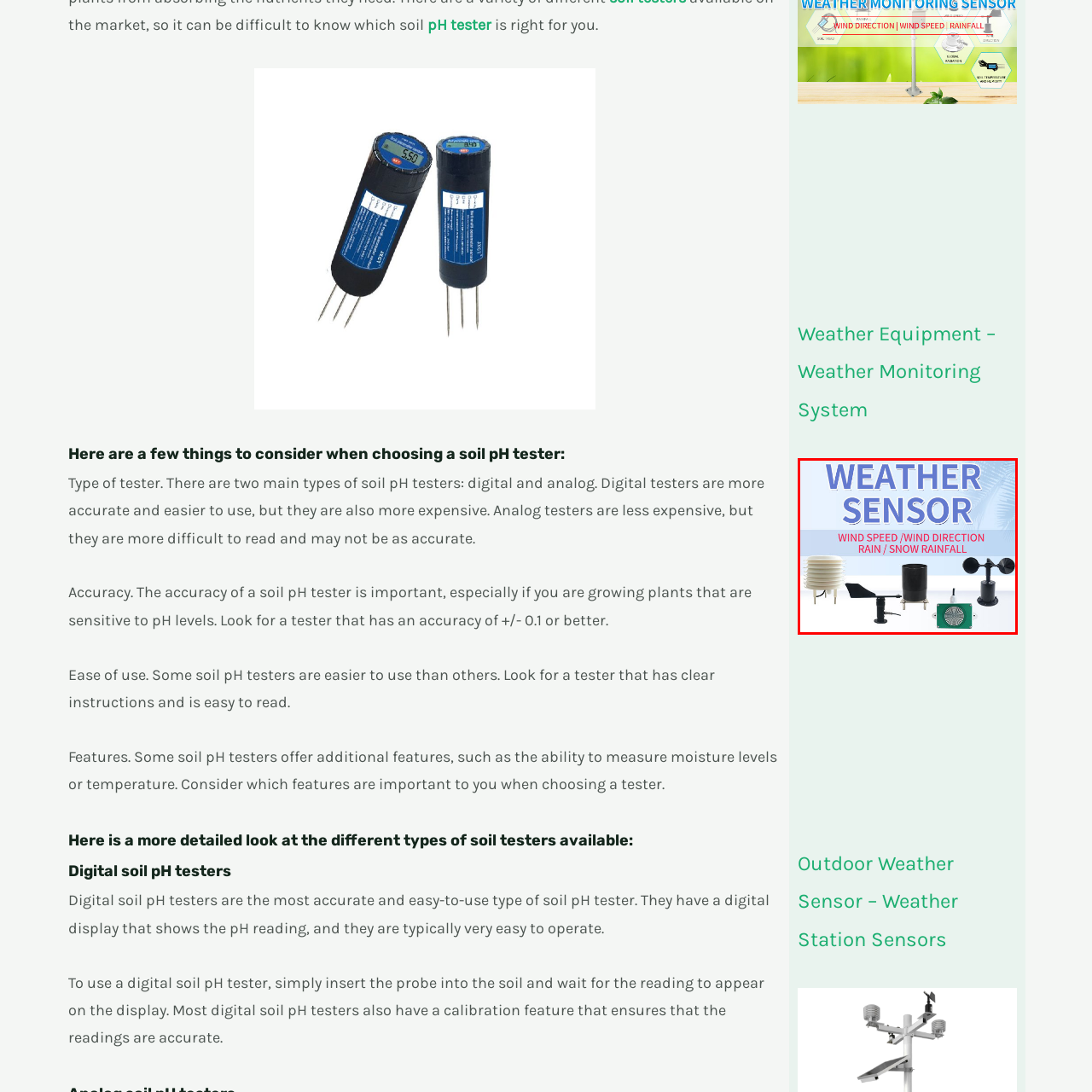Focus on the section encased in the red border, What type of data can the sensors track? Give your response as a single word or phrase.

Rain and snowfall